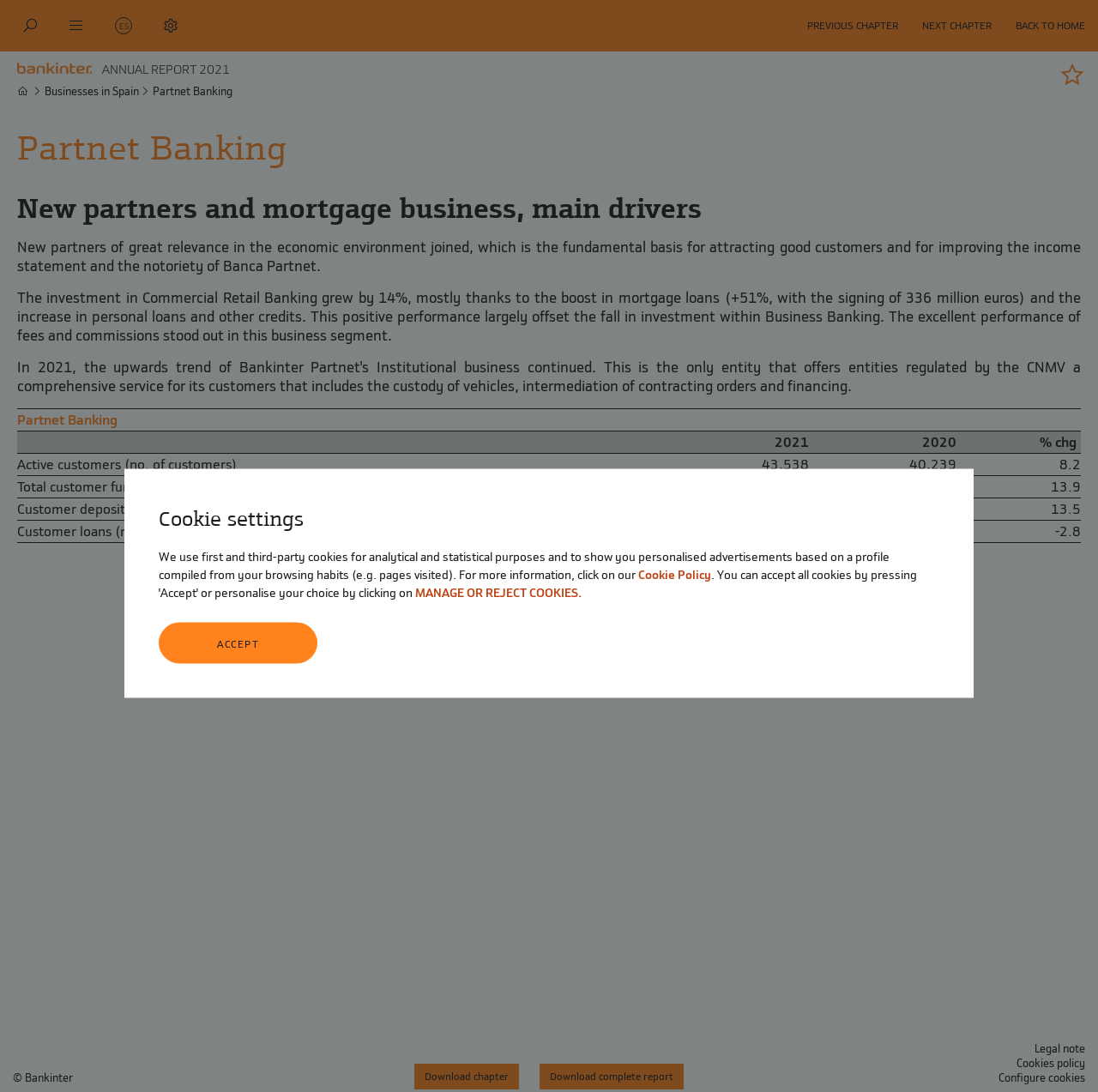What is the name of the bank that published this report?
Please answer the question as detailed as possible.

The name of the bank can be found at the bottom of the webpage, in the StaticText '© Bankinter'.